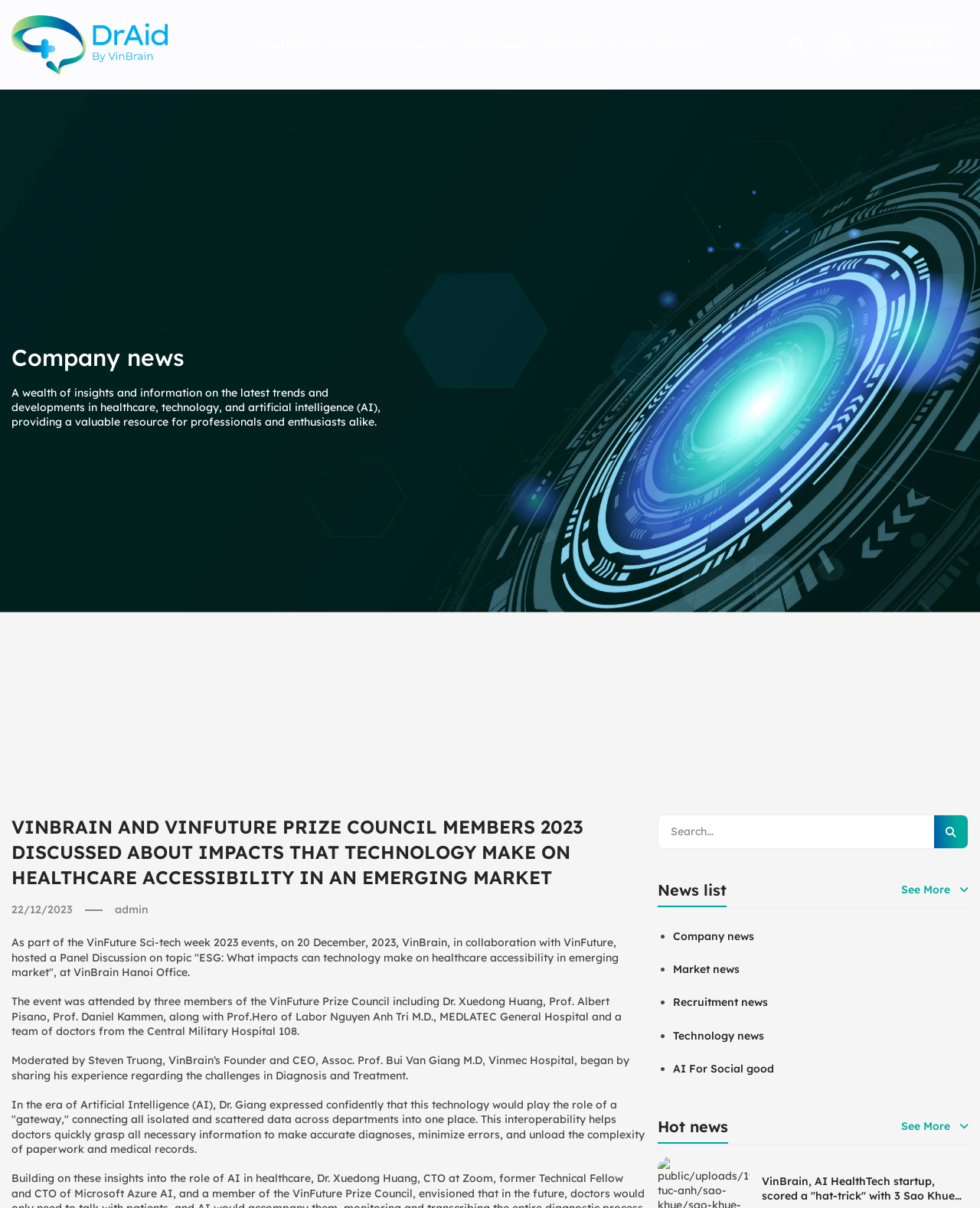Please locate the bounding box coordinates of the element that should be clicked to achieve the given instruction: "Click the 'About Us' link".

[0.258, 0.0, 0.306, 0.063]